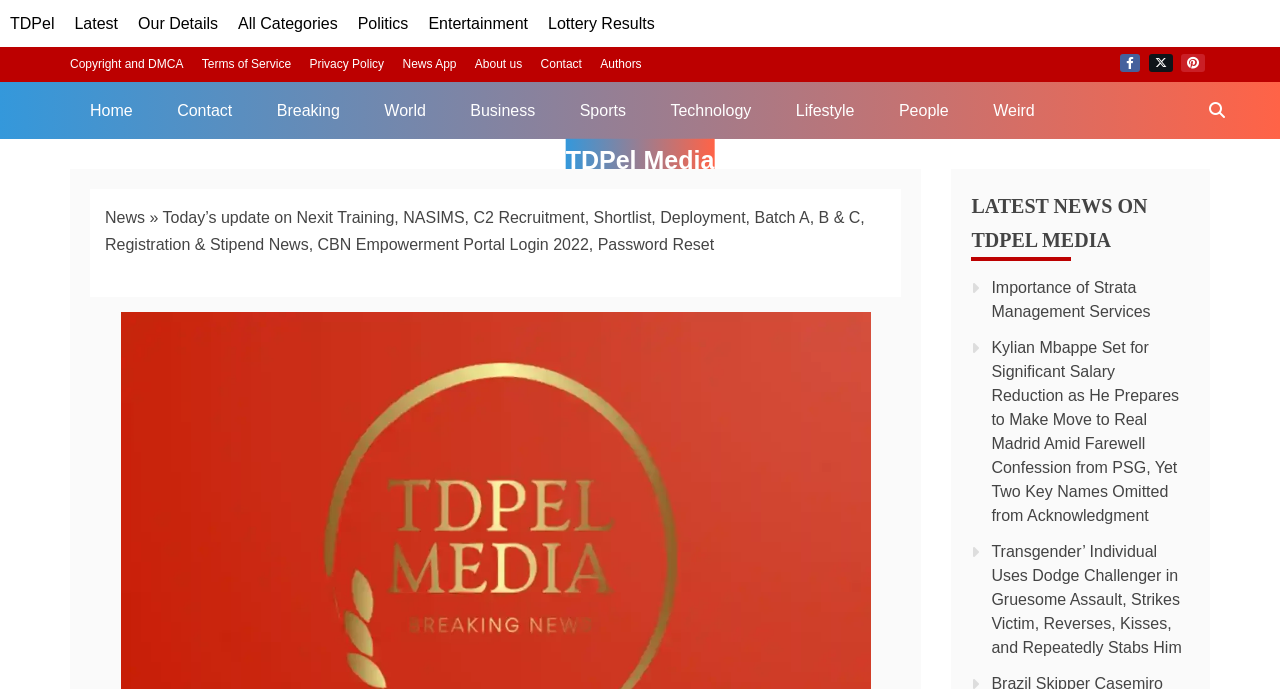Please determine the bounding box coordinates of the element to click on in order to accomplish the following task: "Read the latest news on TDPel Media". Ensure the coordinates are four float numbers ranging from 0 to 1, i.e., [left, top, right, bottom].

[0.775, 0.405, 0.899, 0.464]